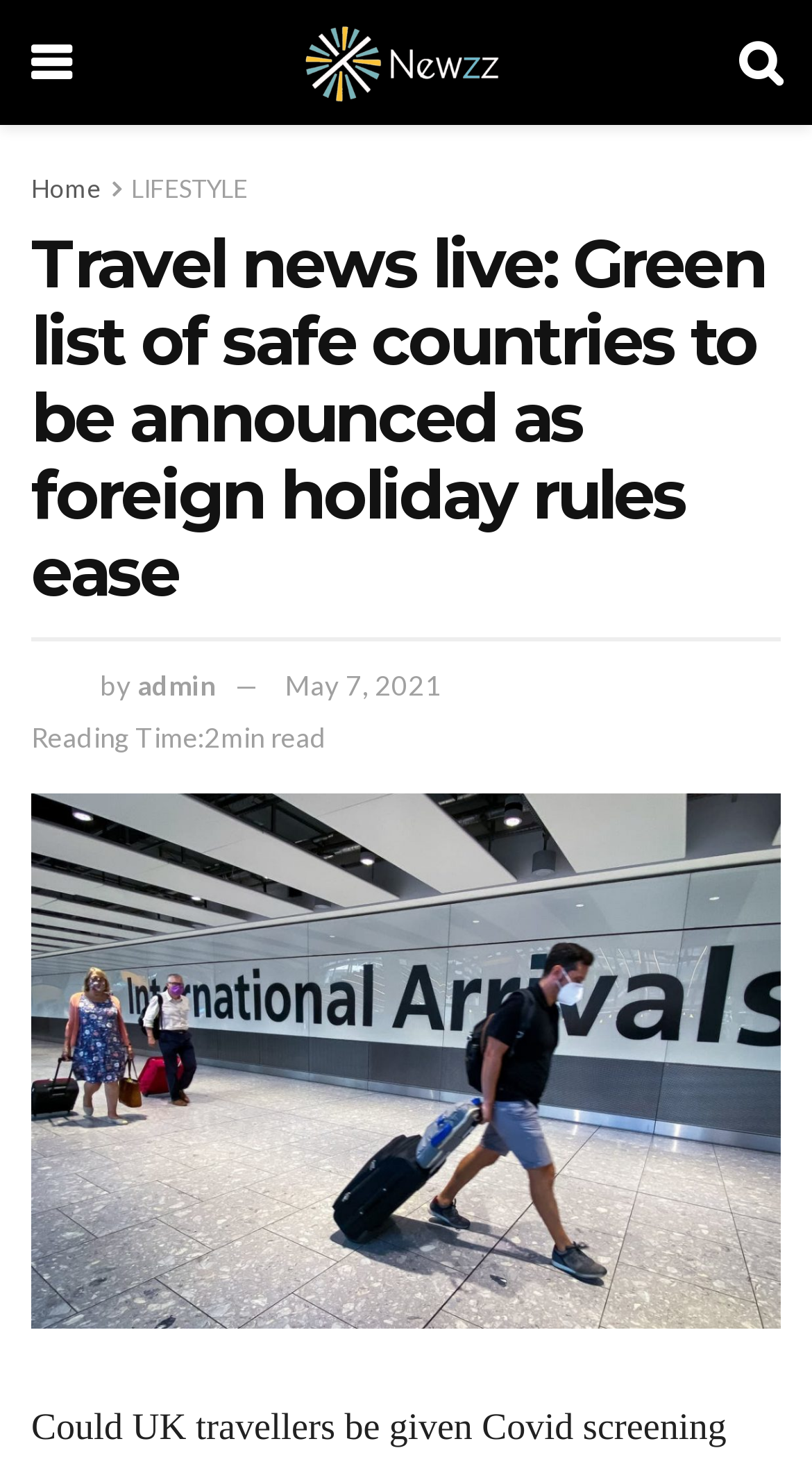Ascertain the bounding box coordinates for the UI element detailed here: "Home". The coordinates should be provided as [left, top, right, bottom] with each value being a float between 0 and 1.

[0.038, 0.118, 0.126, 0.139]